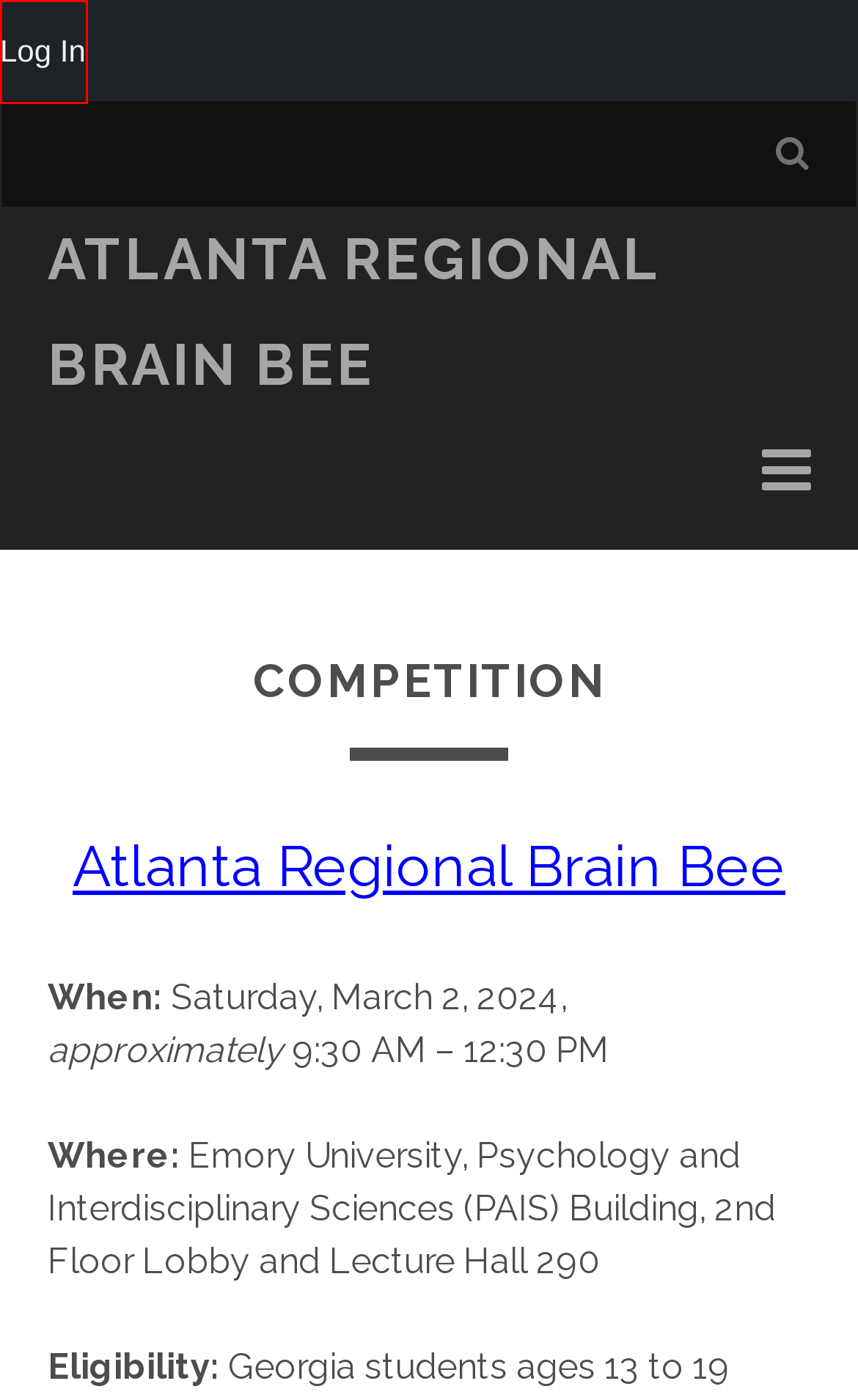You have a screenshot of a webpage where a red bounding box highlights a specific UI element. Identify the description that best matches the resulting webpage after the highlighted element is clicked. The choices are:
A. 2024 Atlanta Brain Bee Events Tickets, Sat, Jan 27, 2024 at 9:00 AM | Eventbrite
B. The Brain Facts Book
C. PAST COMPETITIONS – Atlanta Regional Brain Bee
D. Georgia State University Login
E. WORKSHOPS – Atlanta Regional Brain Bee
F. Atlanta Regional Brain Bee
G. STUDY RESOURCES – Atlanta Regional Brain Bee
H. NEUROSCIENCE RESOURCES – Atlanta Regional Brain Bee

D